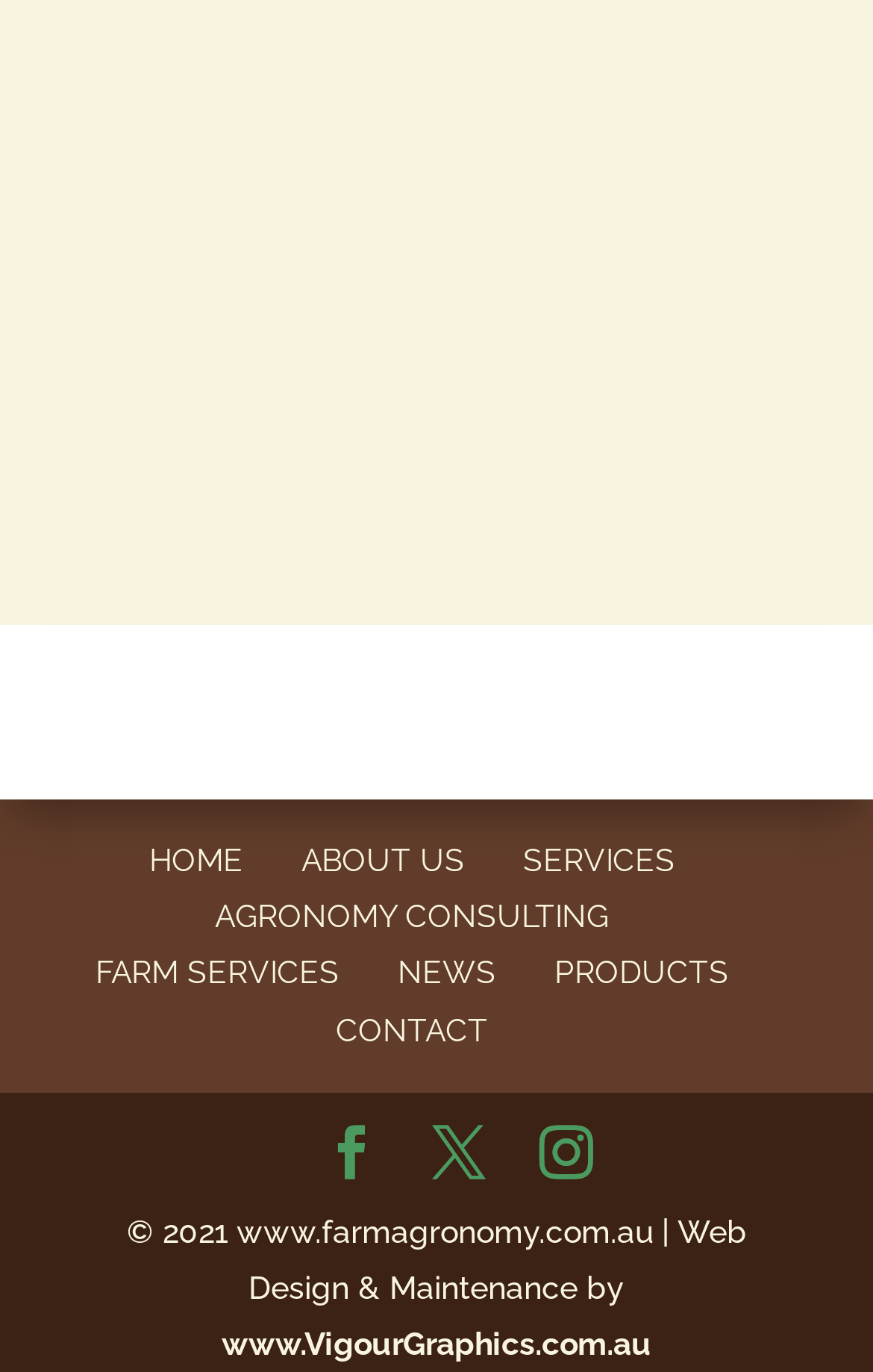Pinpoint the bounding box coordinates of the clickable element to carry out the following instruction: "view services."

[0.599, 0.614, 0.773, 0.64]